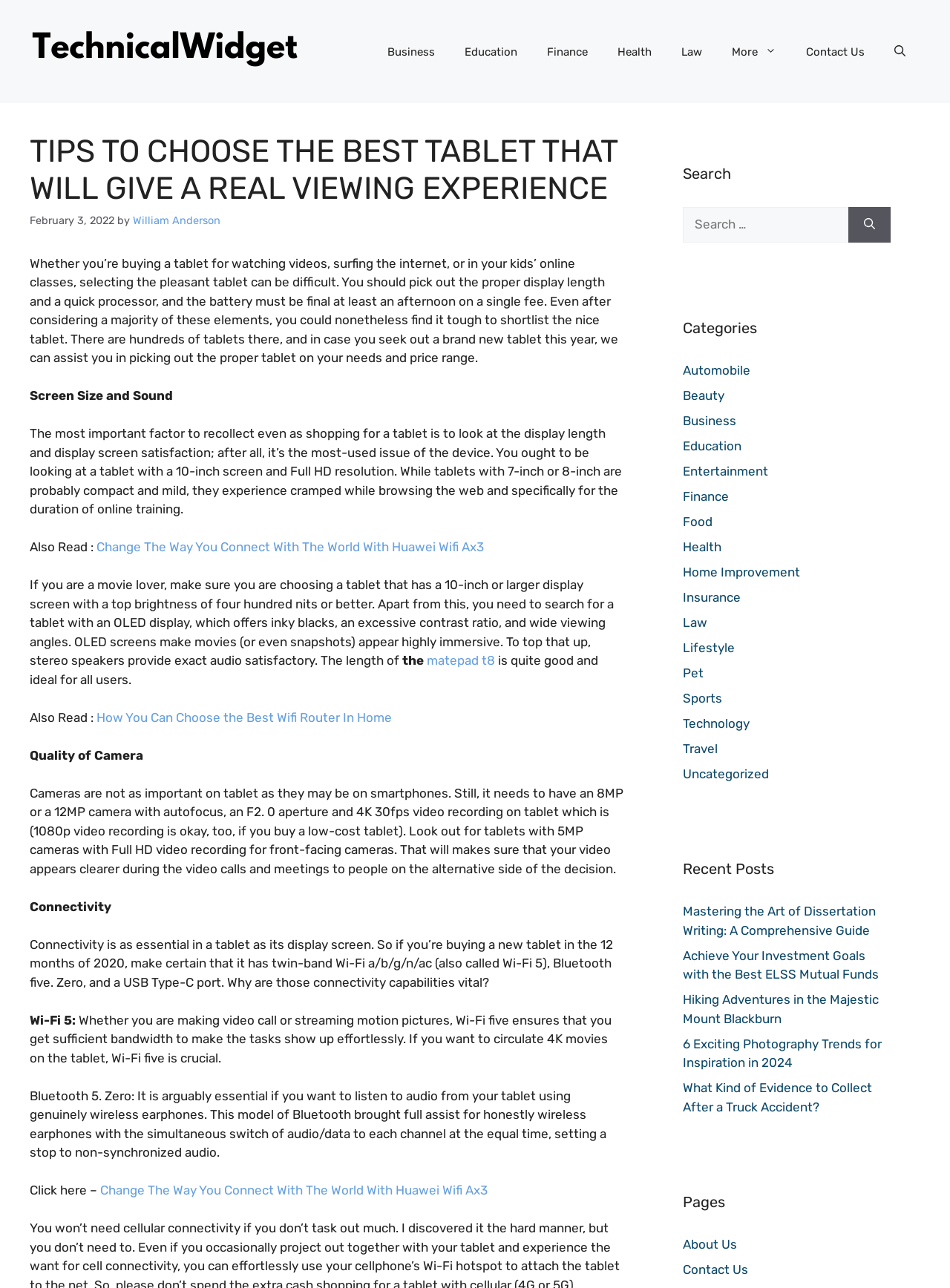Given the element description parent_node: Search for: aria-label="Search", predict the bounding box coordinates for the UI element in the webpage screenshot. The format should be (top-left x, top-left y, bottom-right x, bottom-right y), and the values should be between 0 and 1.

[0.893, 0.161, 0.938, 0.188]